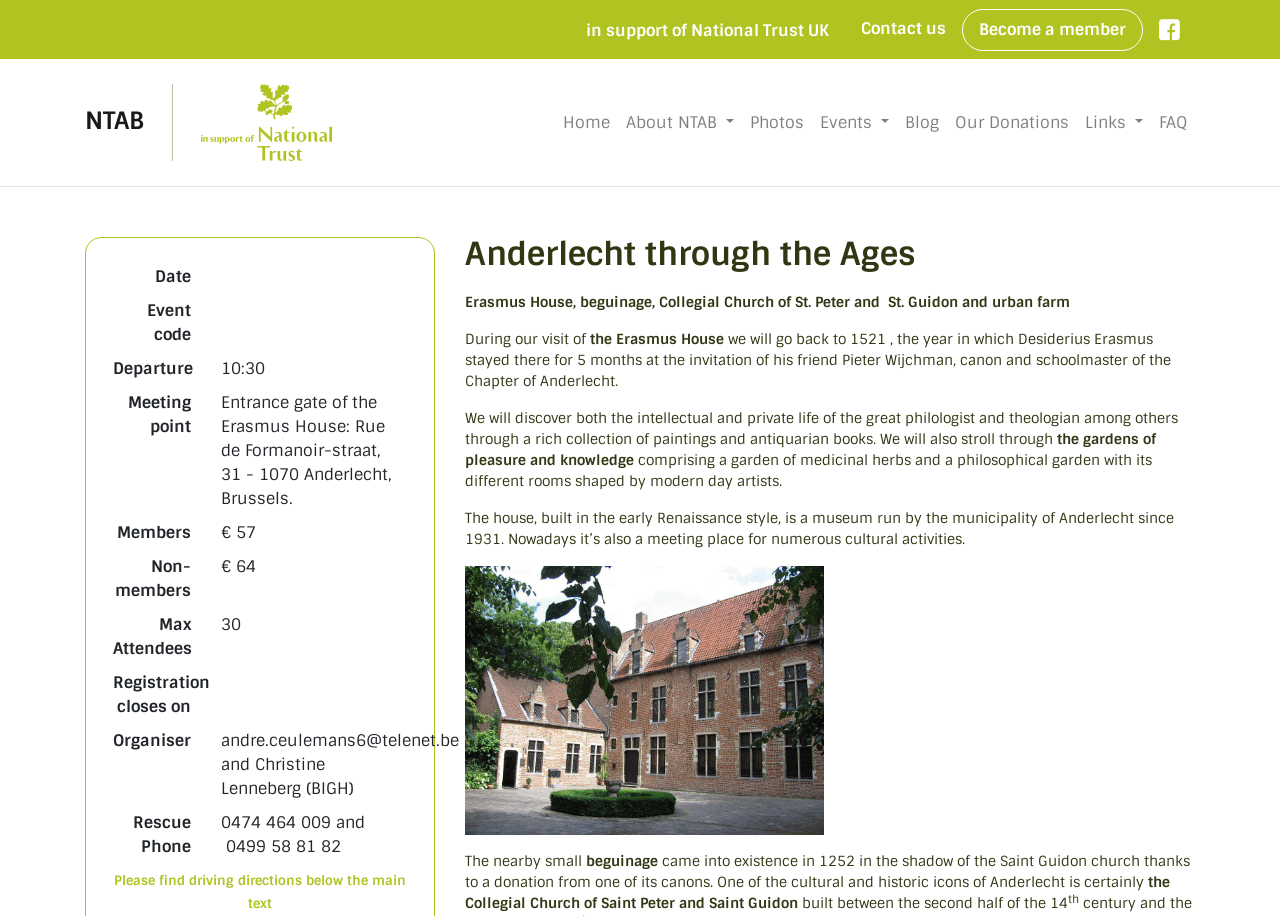Based on the provided description, "Become a member", find the bounding box of the corresponding UI element in the screenshot.

[0.752, 0.01, 0.893, 0.056]